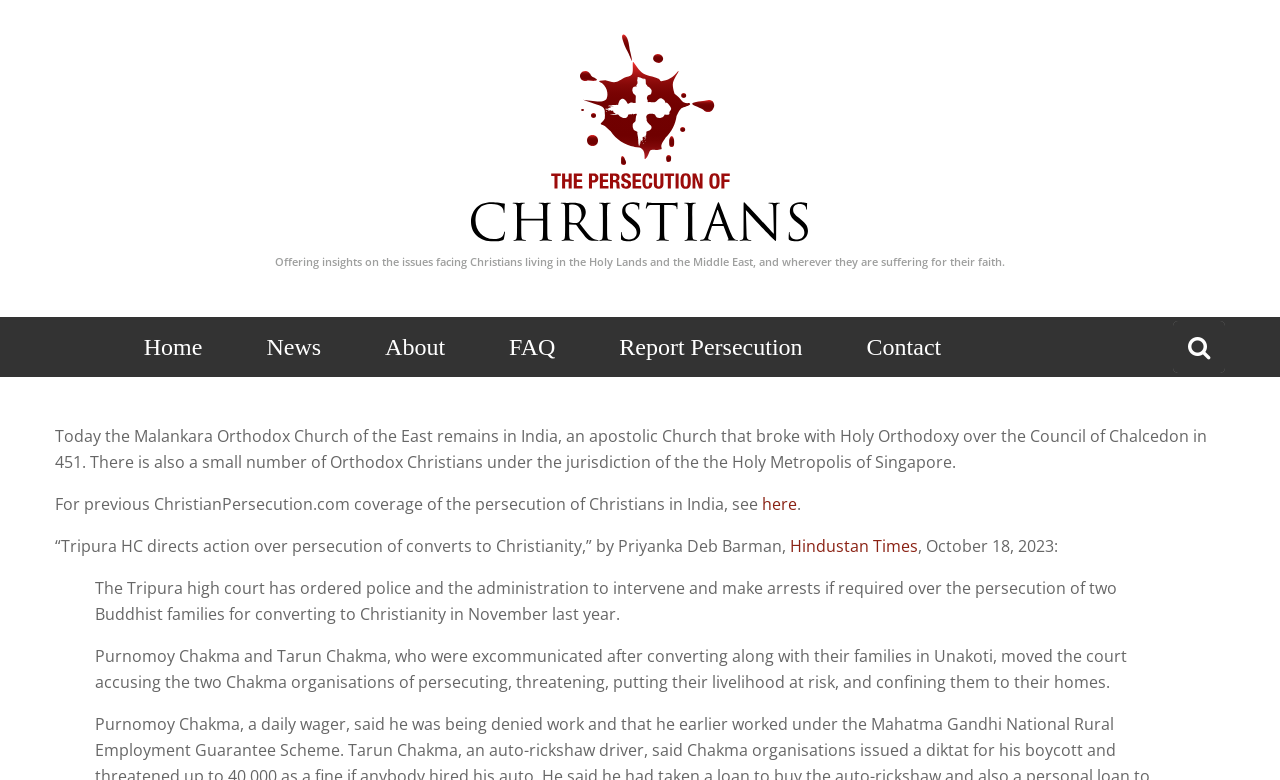Please mark the bounding box coordinates of the area that should be clicked to carry out the instruction: "Visit the Hindustan Times website".

[0.617, 0.686, 0.717, 0.714]